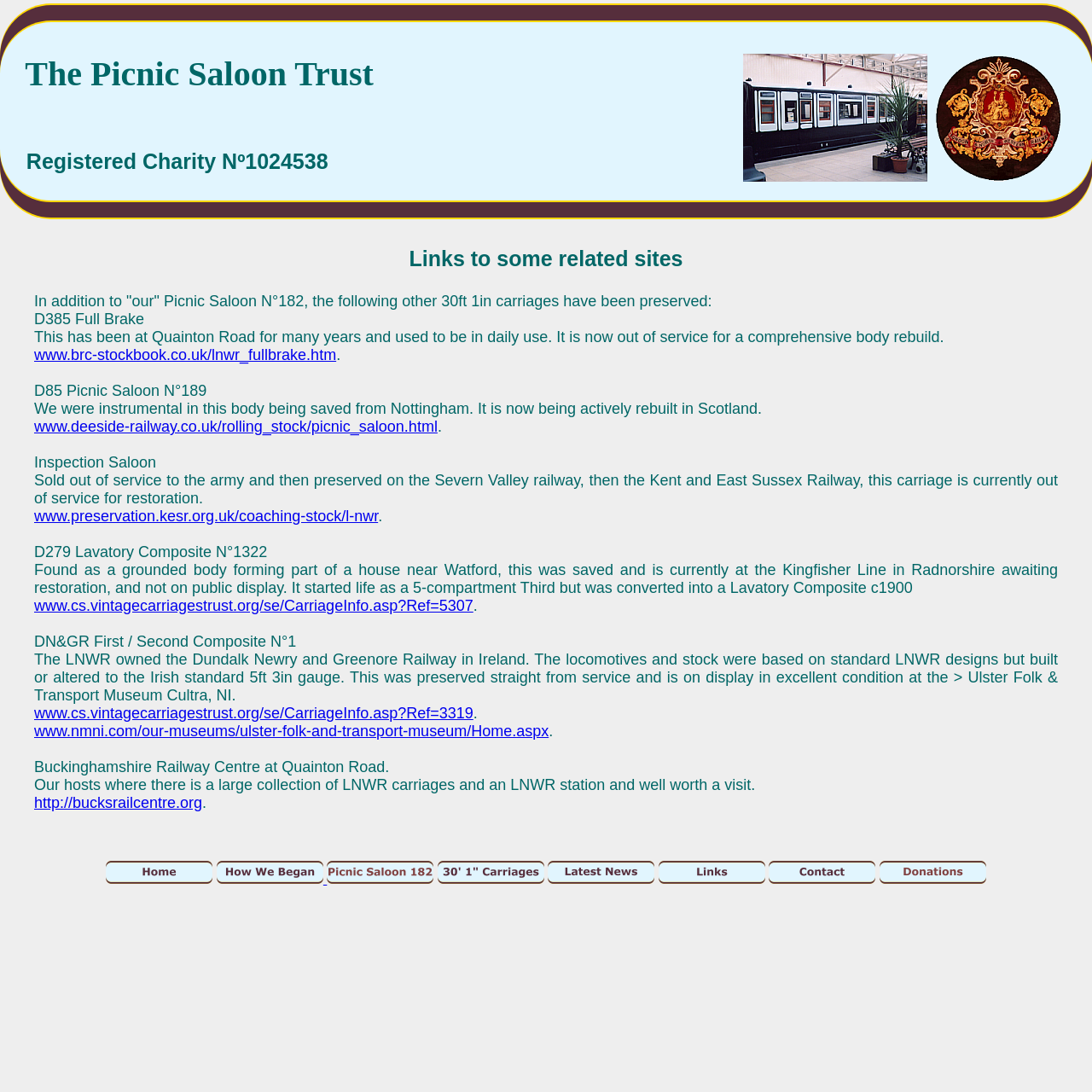Give a one-word or phrase response to the following question: What type of carriages are mentioned on the webpage?

LNWR carriages